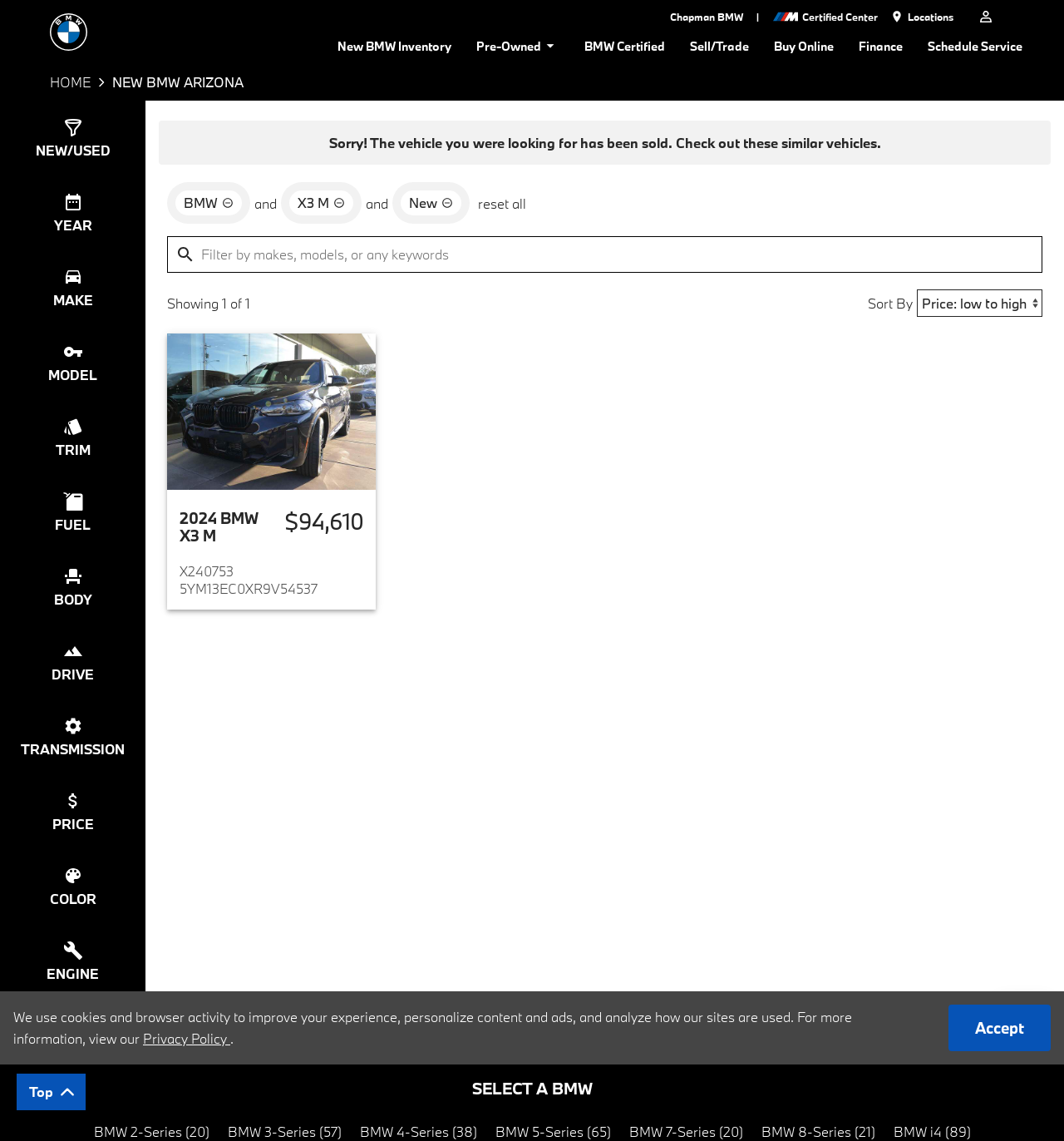Locate the bounding box coordinates of the clickable region necessary to complete the following instruction: "Sort by a specific option". Provide the coordinates in the format of four float numbers between 0 and 1, i.e., [left, top, right, bottom].

[0.862, 0.254, 0.98, 0.278]